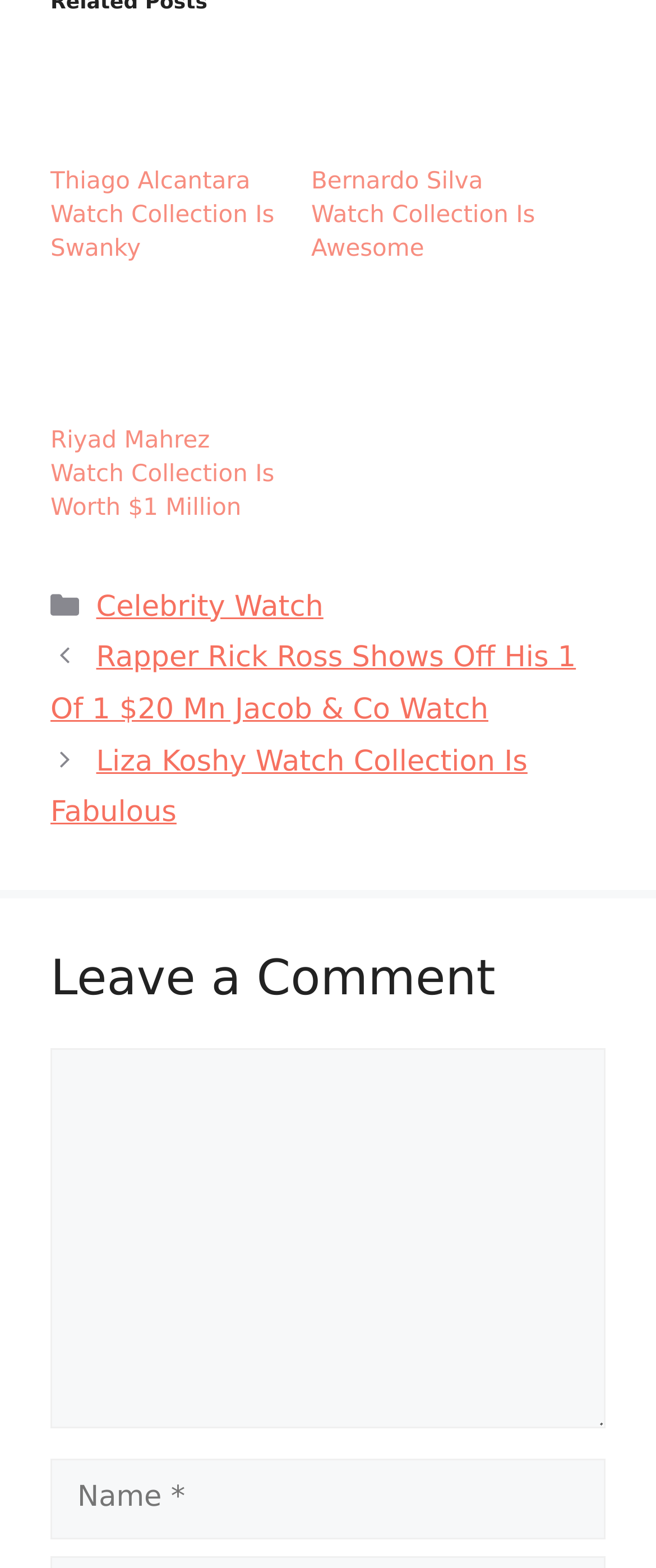Kindly determine the bounding box coordinates for the area that needs to be clicked to execute this instruction: "Click on Bernardo Silva Watch Collection Is Awesome".

[0.474, 0.022, 0.821, 0.105]